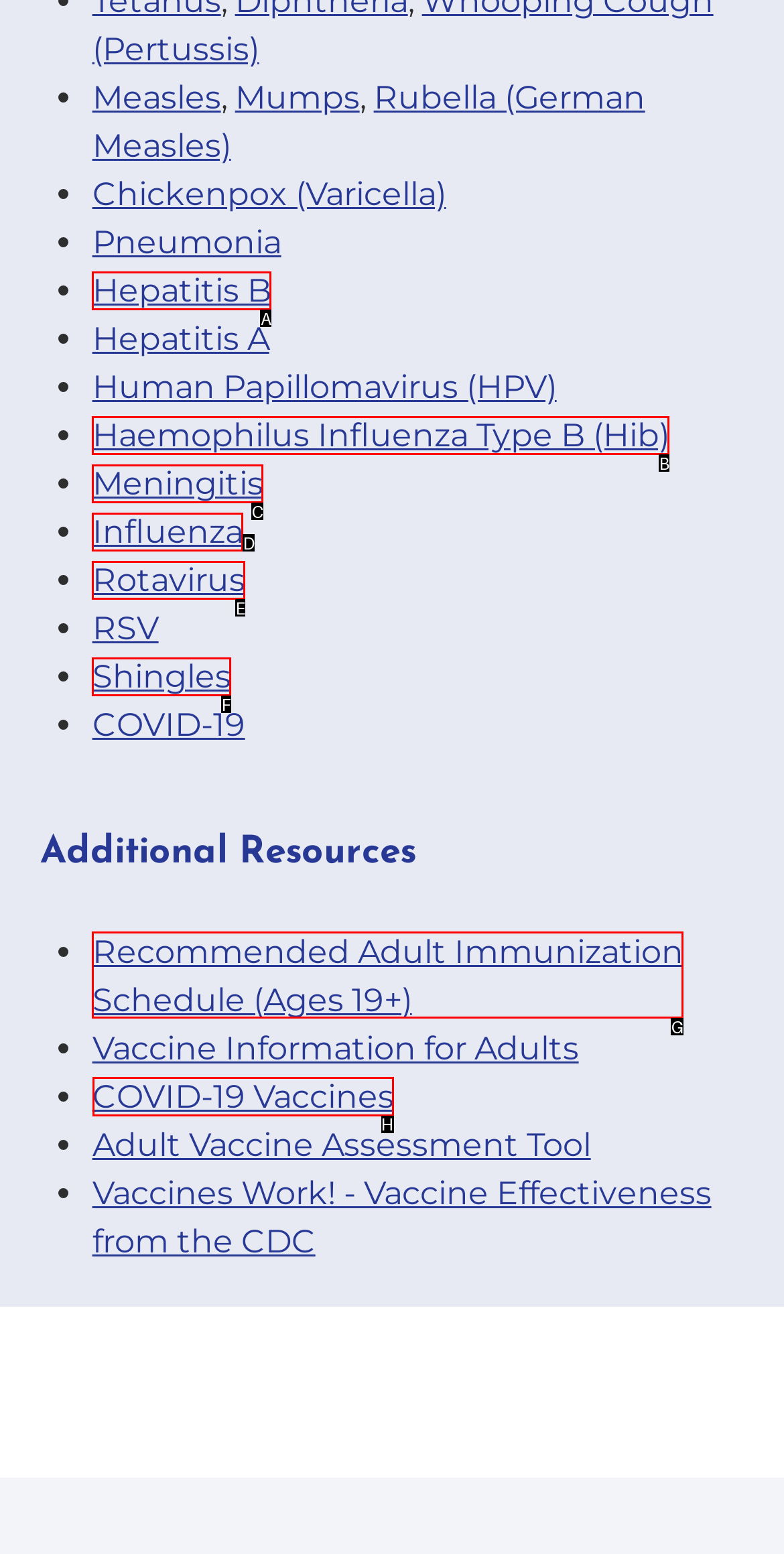To execute the task: Learn about COVID-19 Vaccines, which one of the highlighted HTML elements should be clicked? Answer with the option's letter from the choices provided.

H